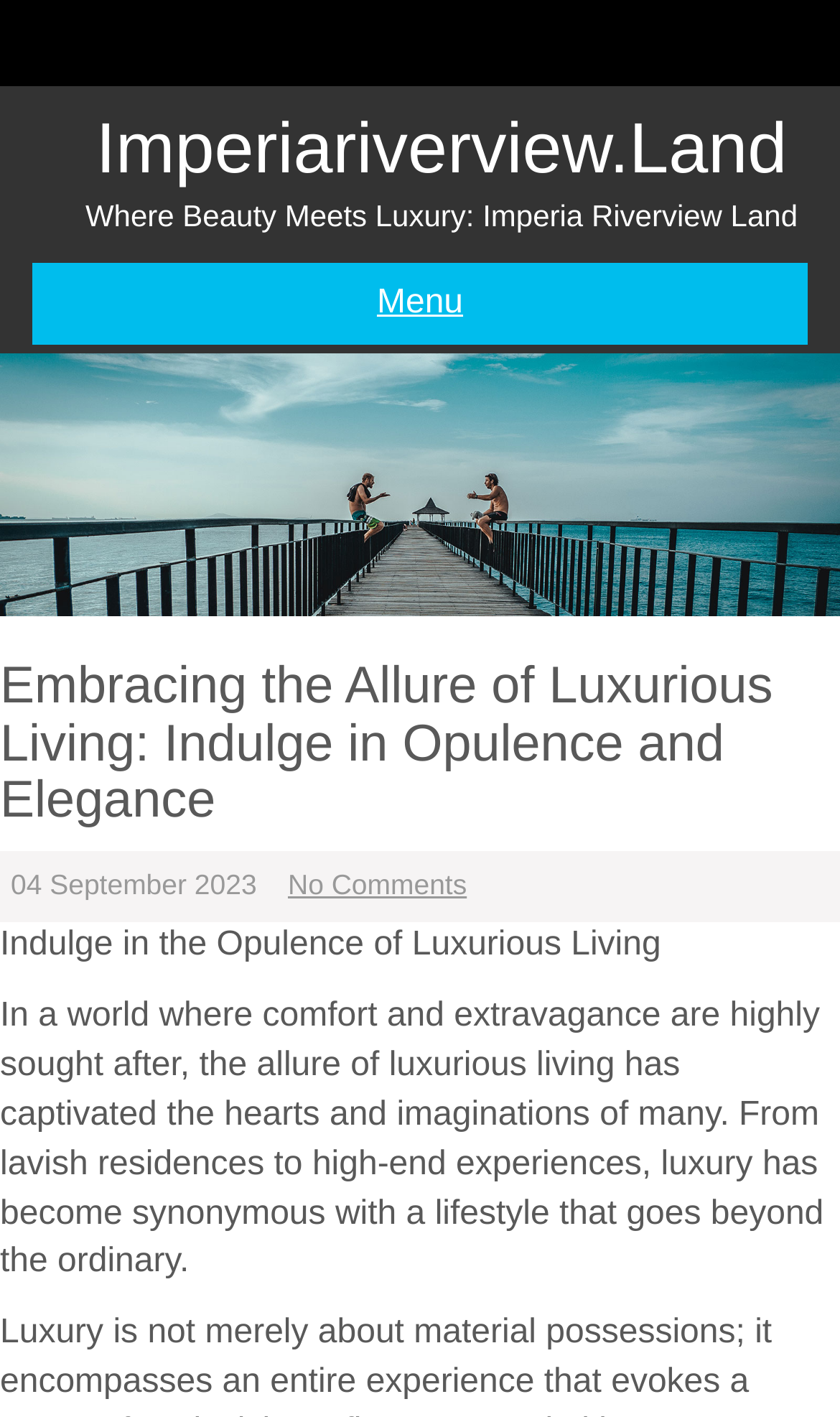Provide the bounding box coordinates of the HTML element this sentence describes: "Menu". The bounding box coordinates consist of four float numbers between 0 and 1, i.e., [left, top, right, bottom].

[0.038, 0.186, 0.962, 0.244]